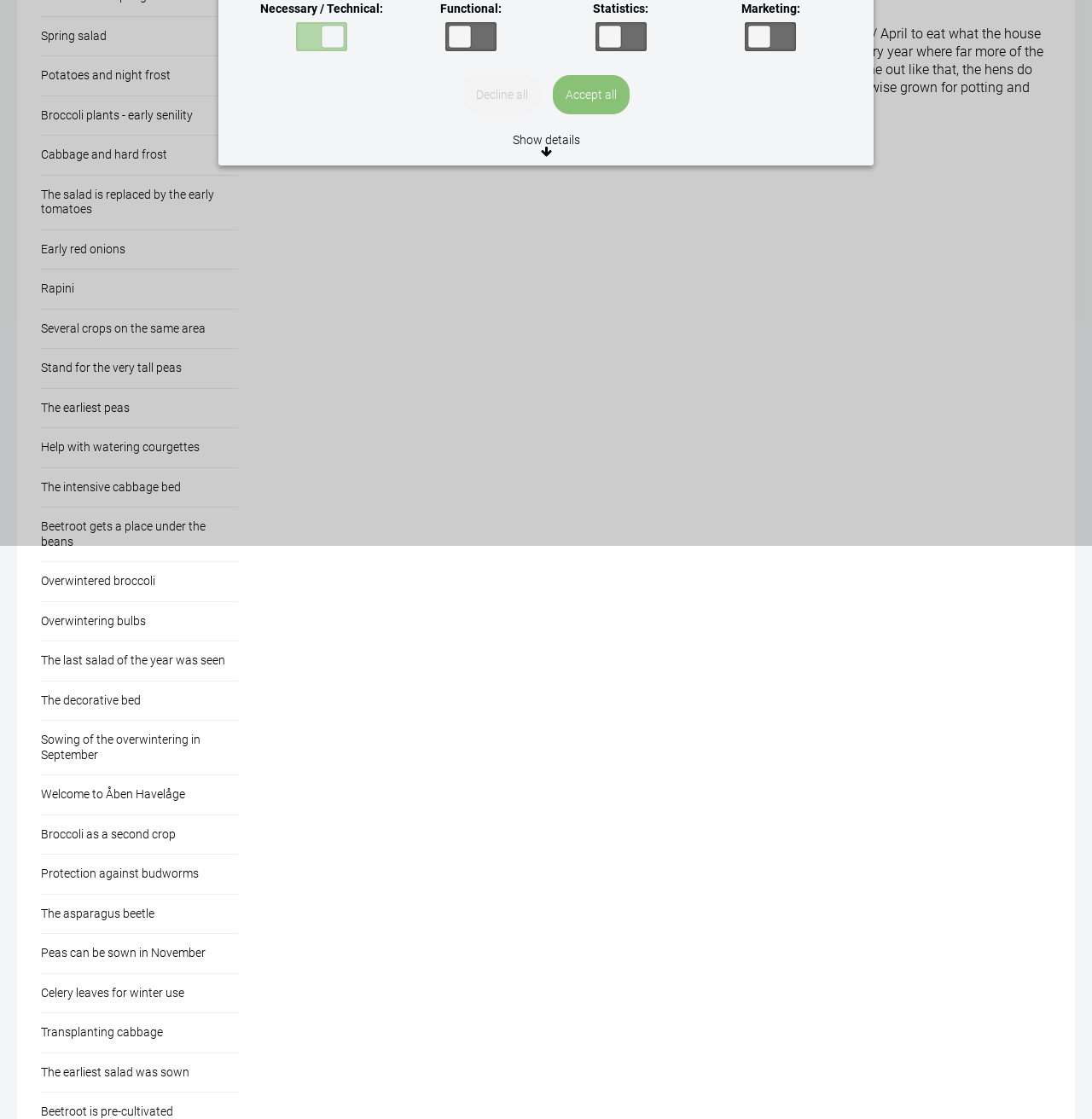Given the element description Overwintered broccoli, specify the bounding box coordinates of the corresponding UI element in the format (top-left x, top-left y, bottom-right x, bottom-right y). All values must be between 0 and 1.

[0.038, 0.502, 0.218, 0.538]